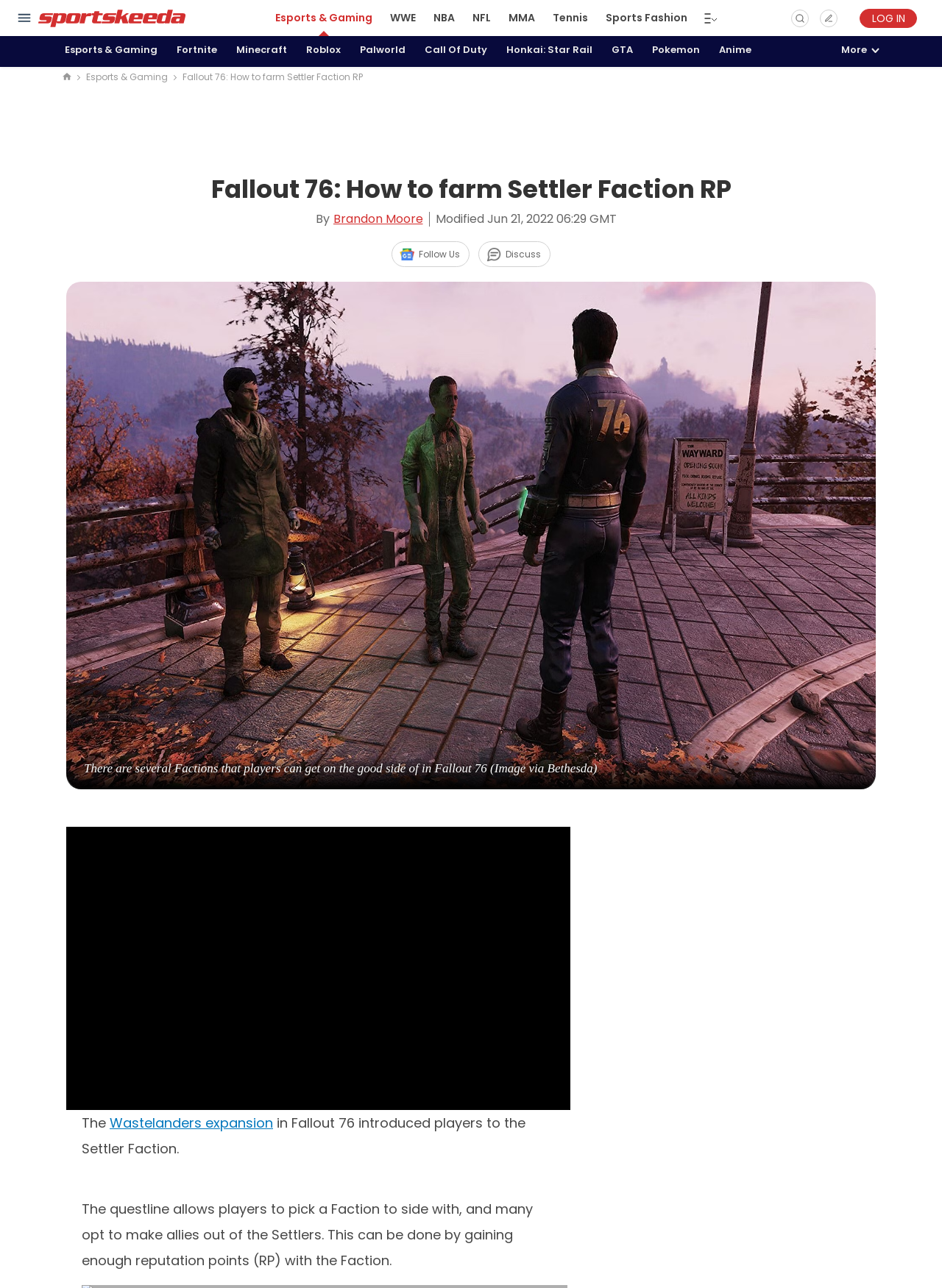Review the image closely and give a comprehensive answer to the question: What is the purpose of gaining reputation points (RP) with the Settler Faction?

I determined the answer by reading the text 'This can be done by gaining enough reputation points (RP) with the Faction. The questline allows players to pick a Faction to side with, and many opt to make allies out of the Settlers.' which indicates that gaining RP with the Settler Faction is to make allies out of them.